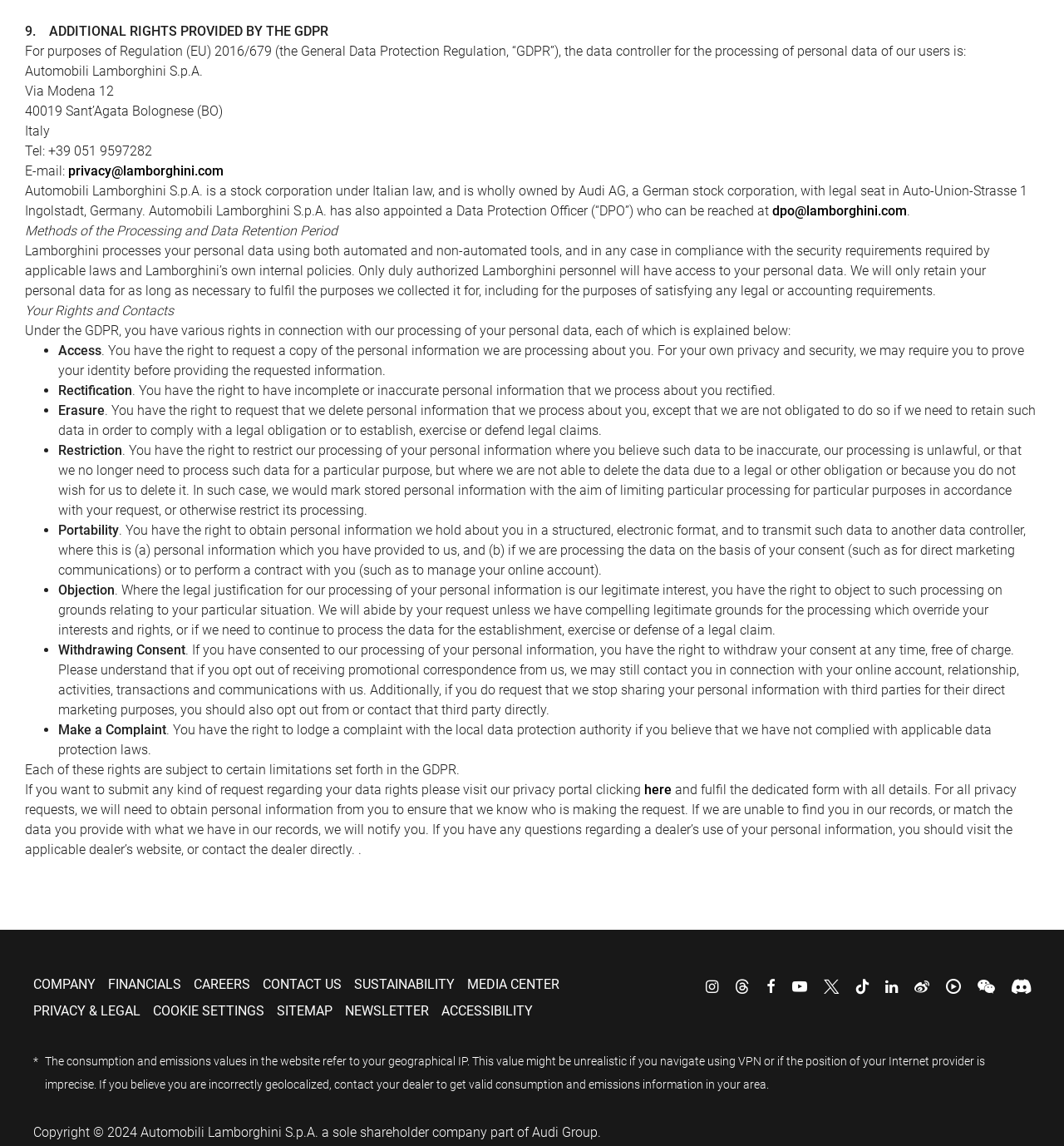Provide a thorough and detailed response to the question by examining the image: 
What is the name of the data controller for the processing of personal data?

This answer can be inferred from the text 'For purposes of Regulation (EU) 2016/679 (the General Data Protection Regulation, “GDPR”), the data controller for the processing of personal data of our users is: Automobili Lamborghini S.p.A.' which is located at the top of the webpage.